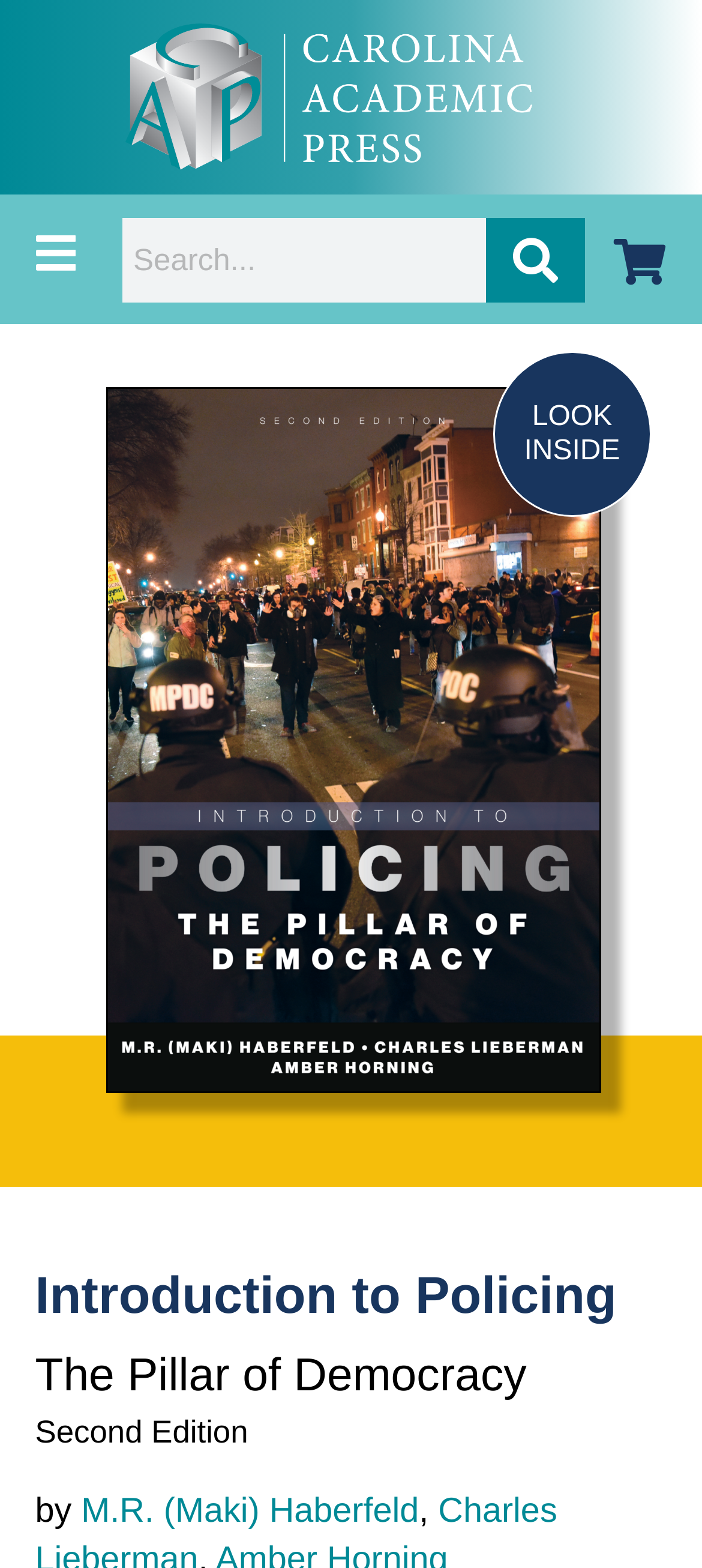What is the logo on the top left?
Look at the image and respond with a single word or a short phrase.

Carolina Academic Press